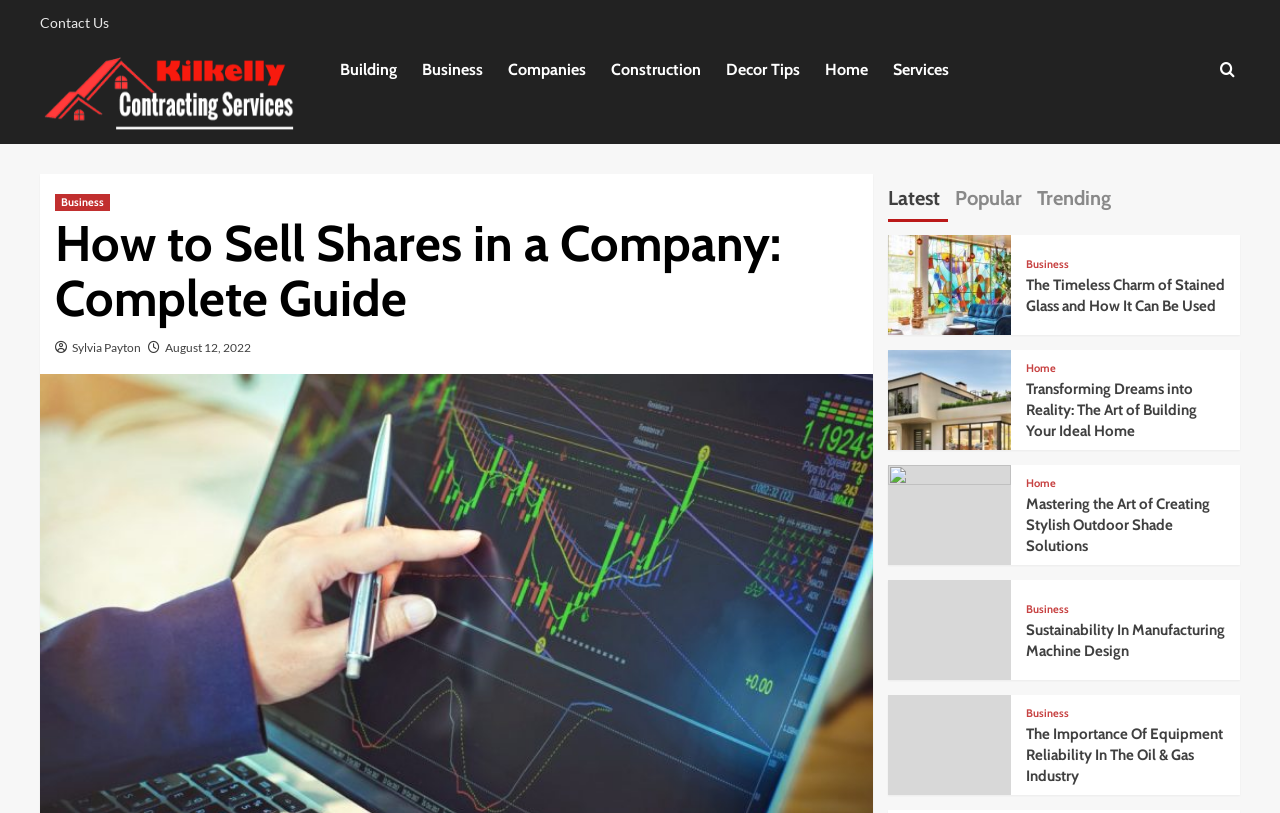Please determine and provide the text content of the webpage's heading.

How to Sell Shares in a Company: Complete Guide